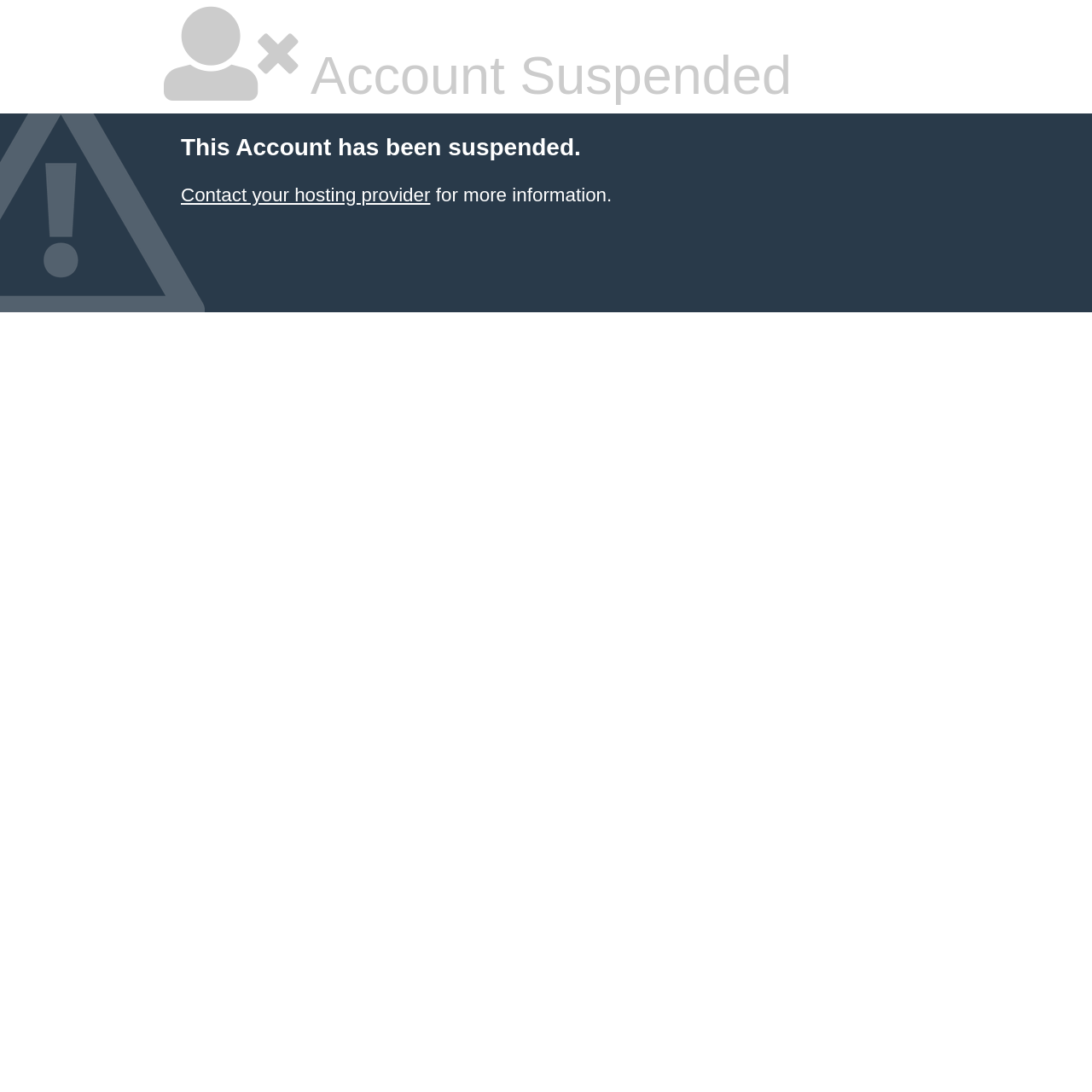Identify the bounding box for the described UI element. Provide the coordinates in (top-left x, top-left y, bottom-right x, bottom-right y) format with values ranging from 0 to 1: Contact your hosting provider

[0.166, 0.169, 0.394, 0.188]